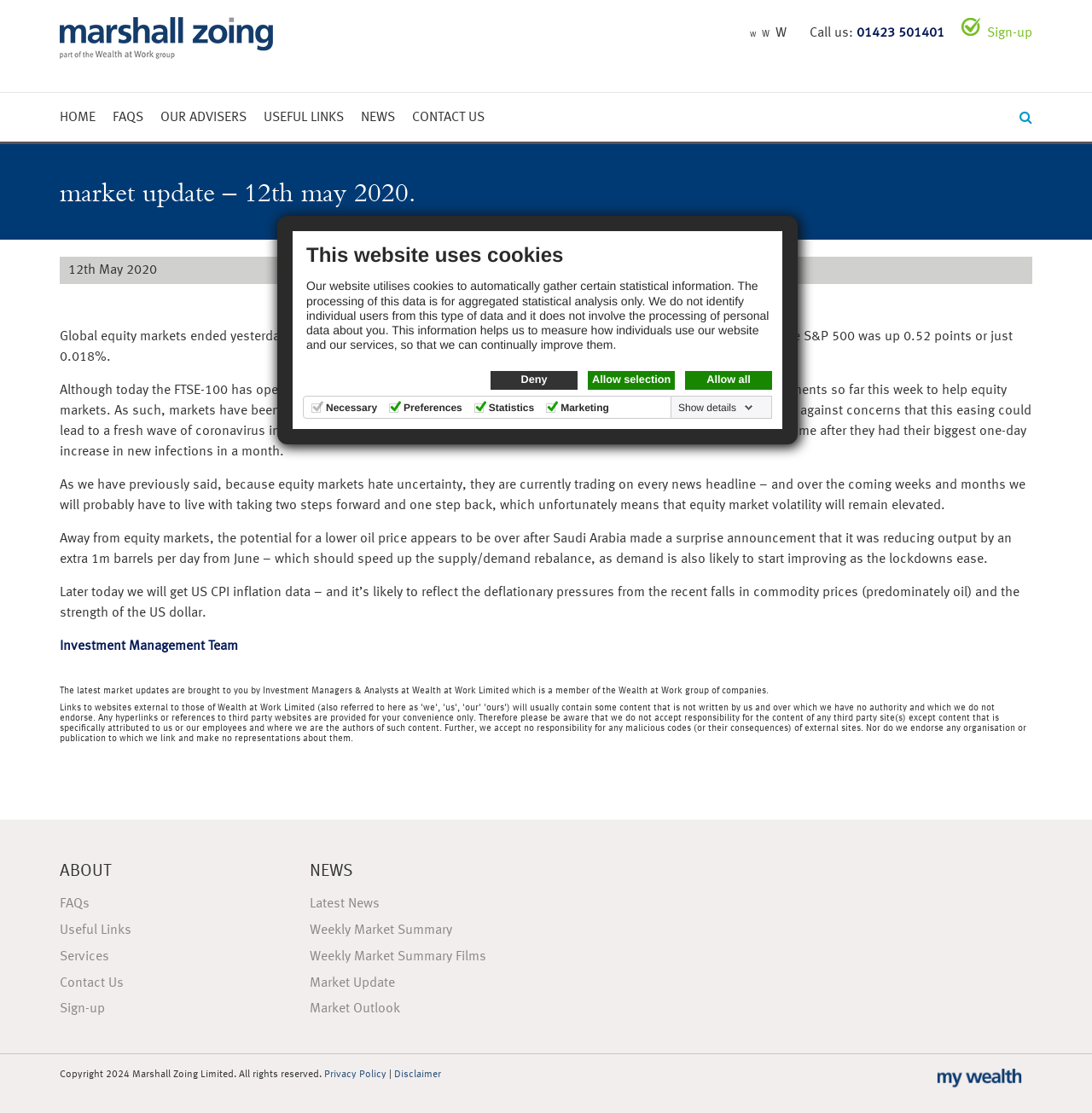Answer the question using only a single word or phrase: 
What is the name of the company providing the market updates?

Wealth at Work Limited